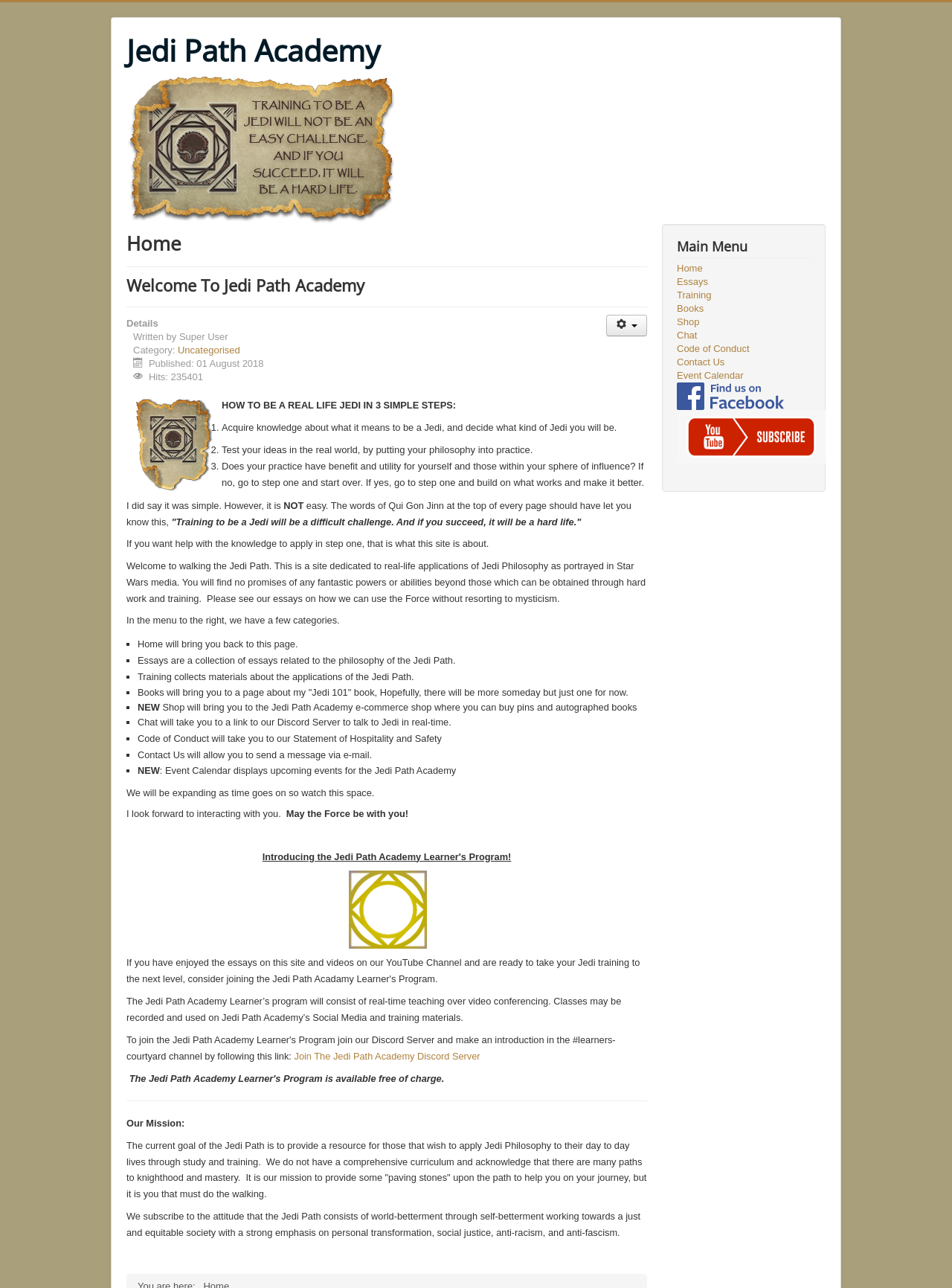Highlight the bounding box coordinates of the region I should click on to meet the following instruction: "Click on the 'Join The Jedi Path Academy Discord Server' link".

[0.309, 0.816, 0.504, 0.824]